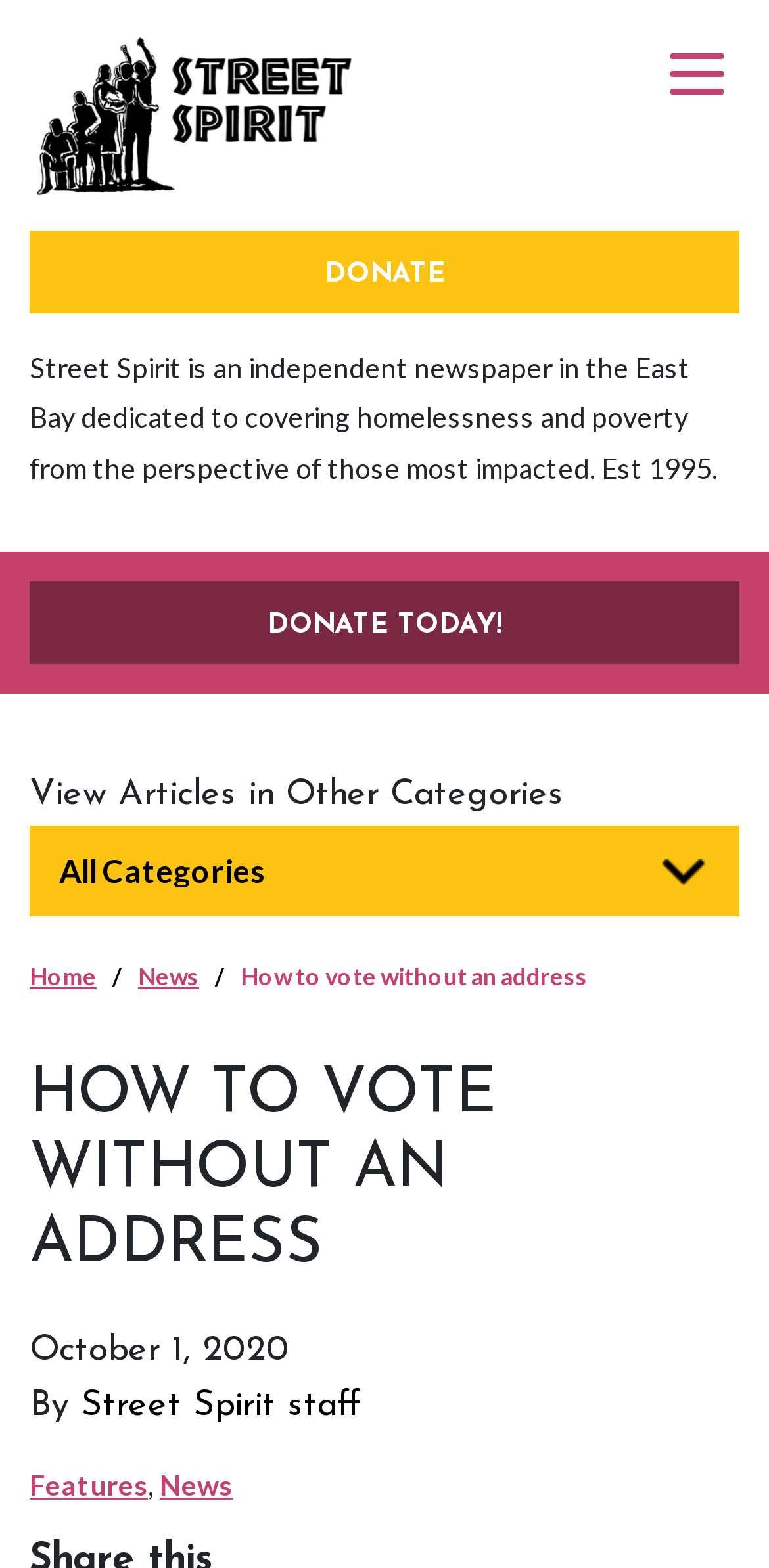Find the bounding box coordinates for the area that should be clicked to accomplish the instruction: "go to news".

[0.179, 0.613, 0.259, 0.632]